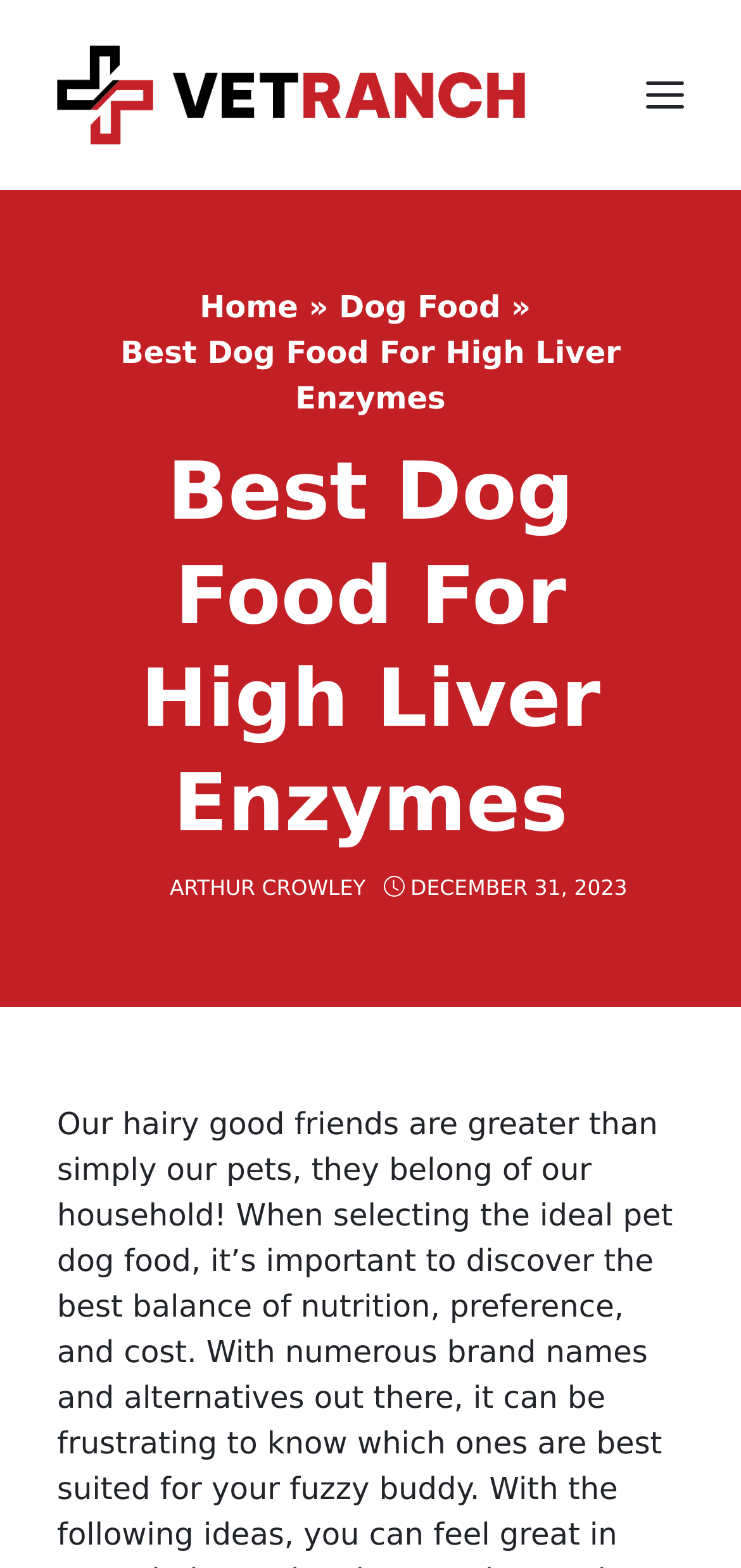What is the current section of the website?
Please provide a detailed answer to the question.

The current section of the website can be found in the navigation menu, where the link 'Dog Food' is highlighted, indicating that it is the current section.